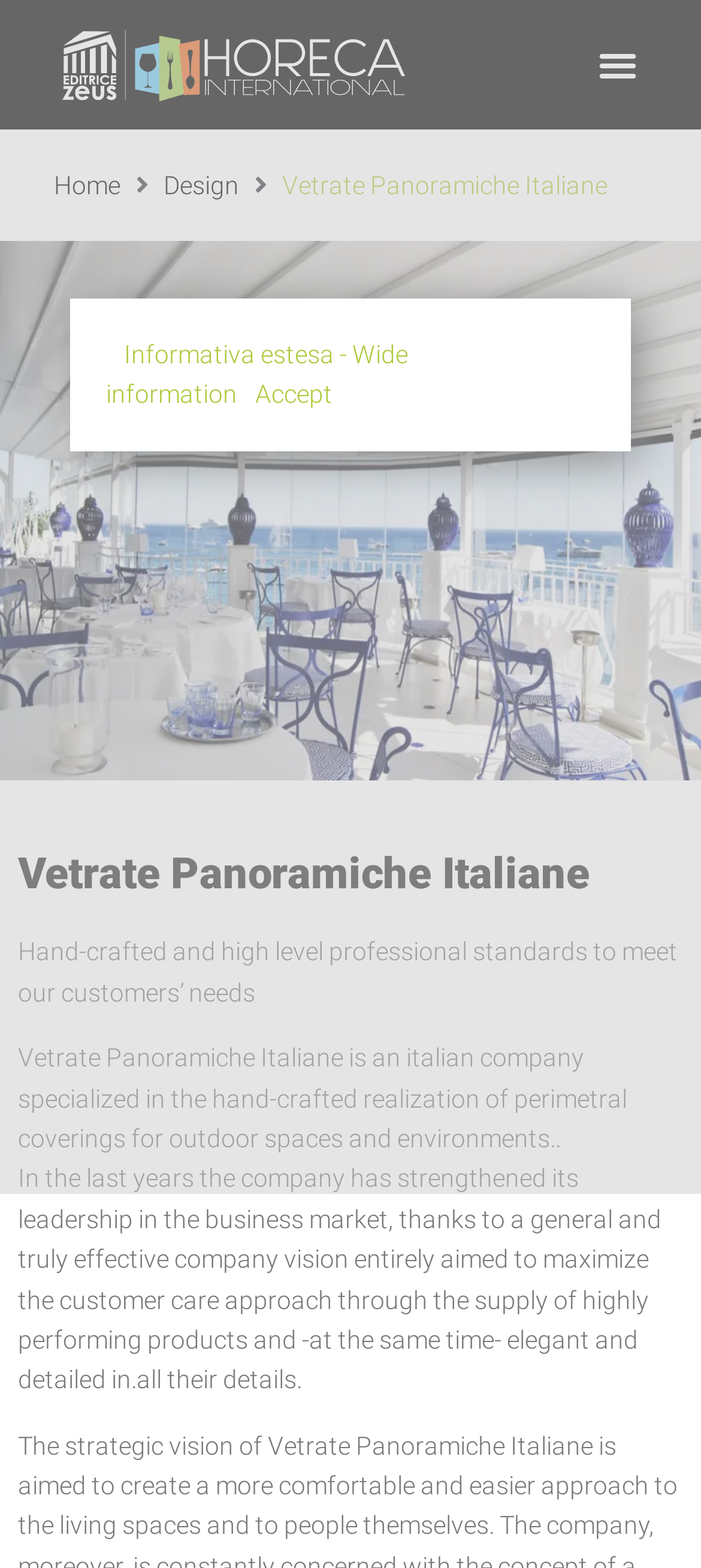Given the webpage screenshot and the description, determine the bounding box coordinates (top-left x, top-left y, bottom-right x, bottom-right y) that define the location of the UI element matching this description: Informativa estesa - Wide information

[0.151, 0.217, 0.582, 0.261]